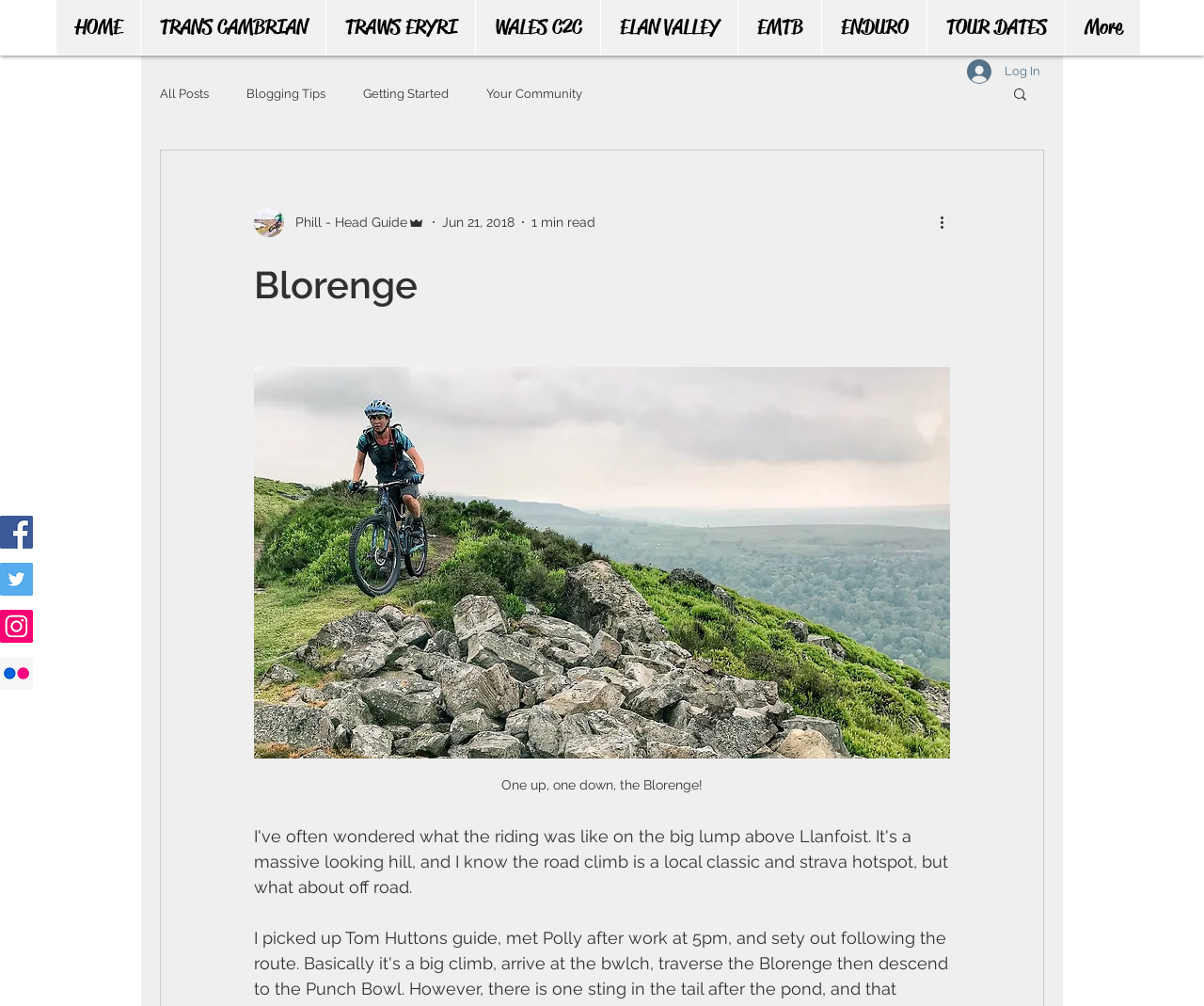What is the purpose of the button 'Log In'?
Give a one-word or short-phrase answer derived from the screenshot.

To log in